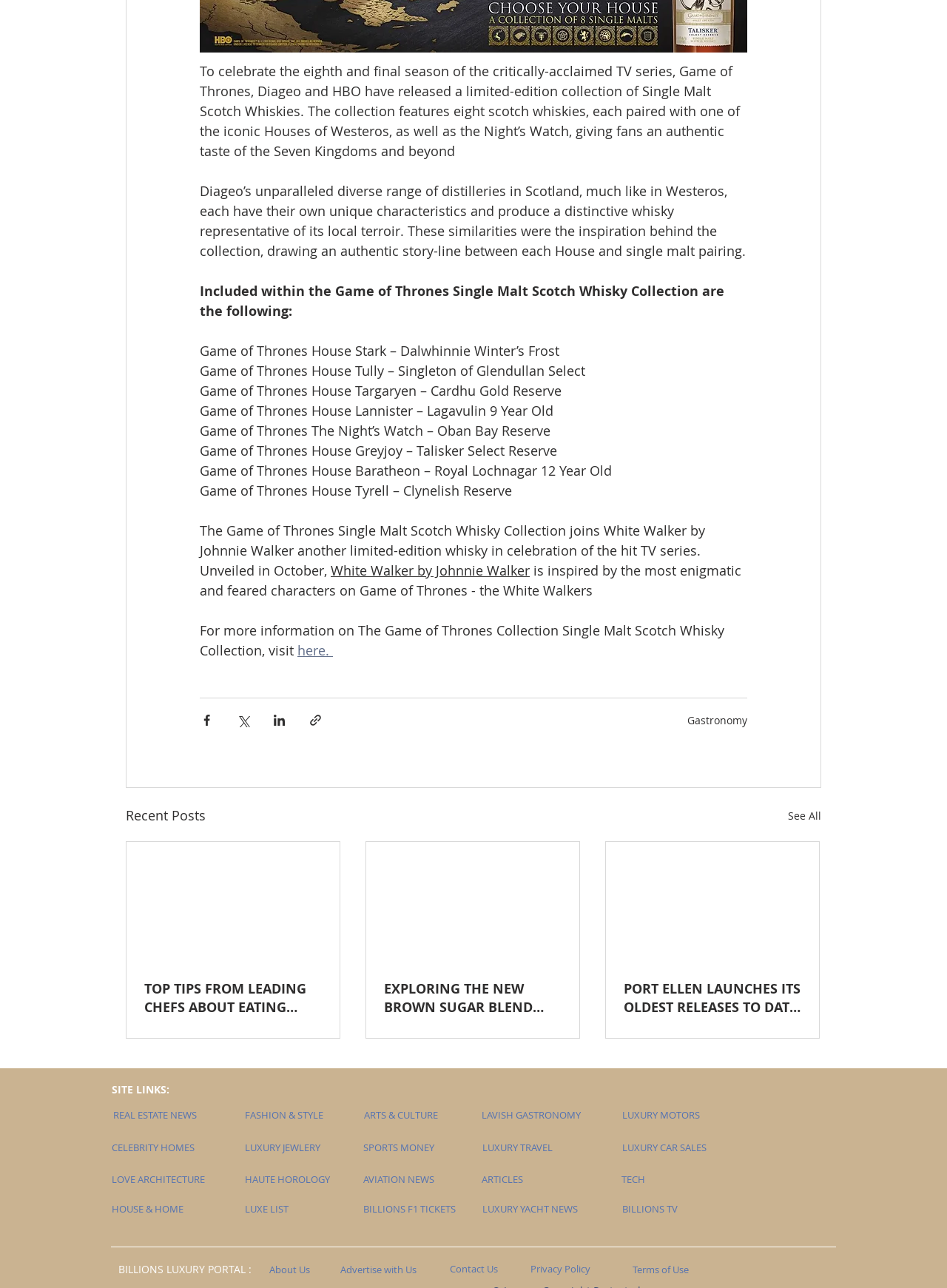Please use the details from the image to answer the following question comprehensively:
What is the name of the whisky inspired by the White Walkers?

The whisky inspired by the White Walkers is White Walker by Johnnie Walker, as mentioned in the text 'Unveiled in October, is inspired by the most enigmatic and feared characters on Game of Thrones - the White Walkers'.